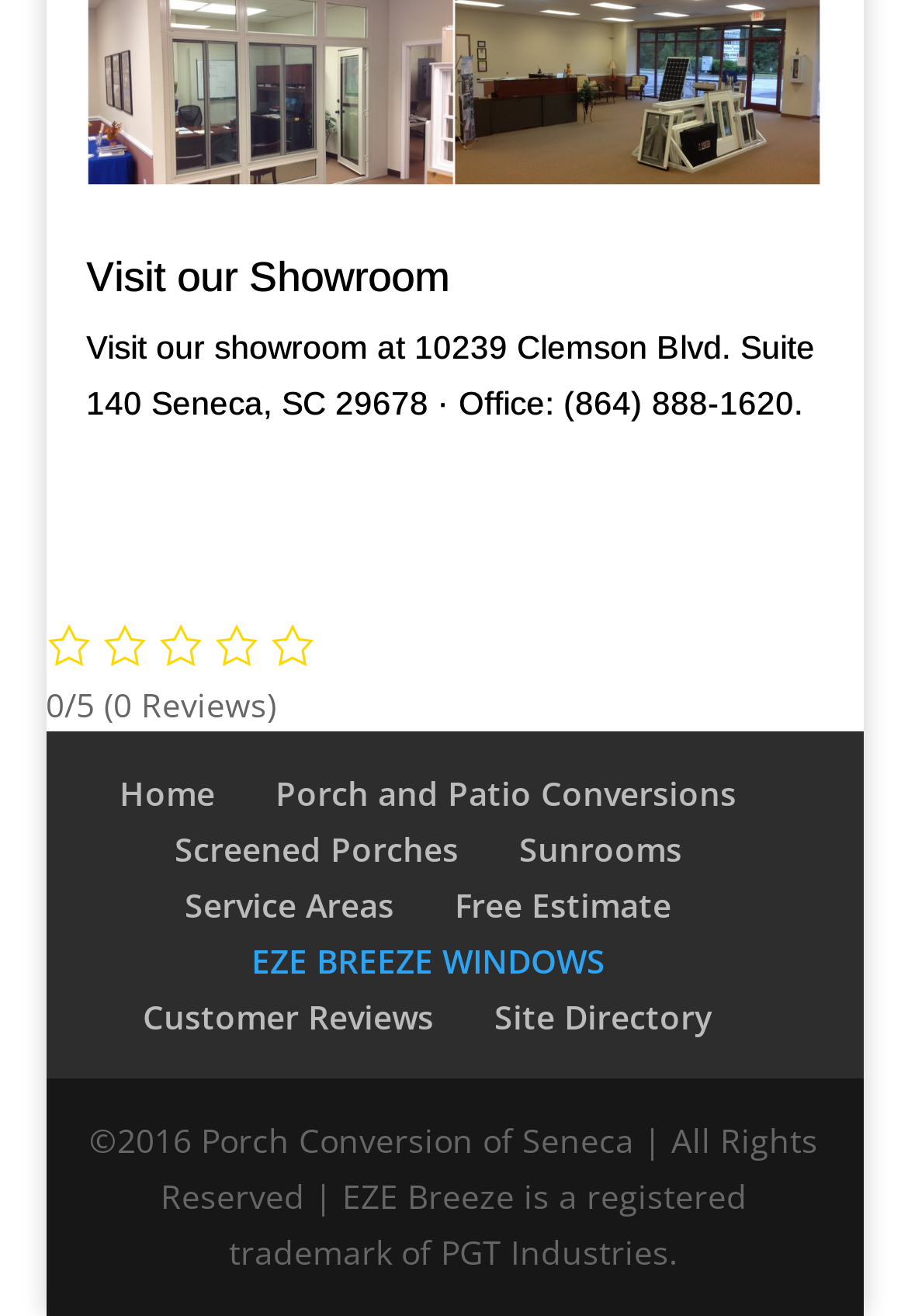Provide a single word or phrase answer to the question: 
What is the link to get a free estimate?

Free Estimate